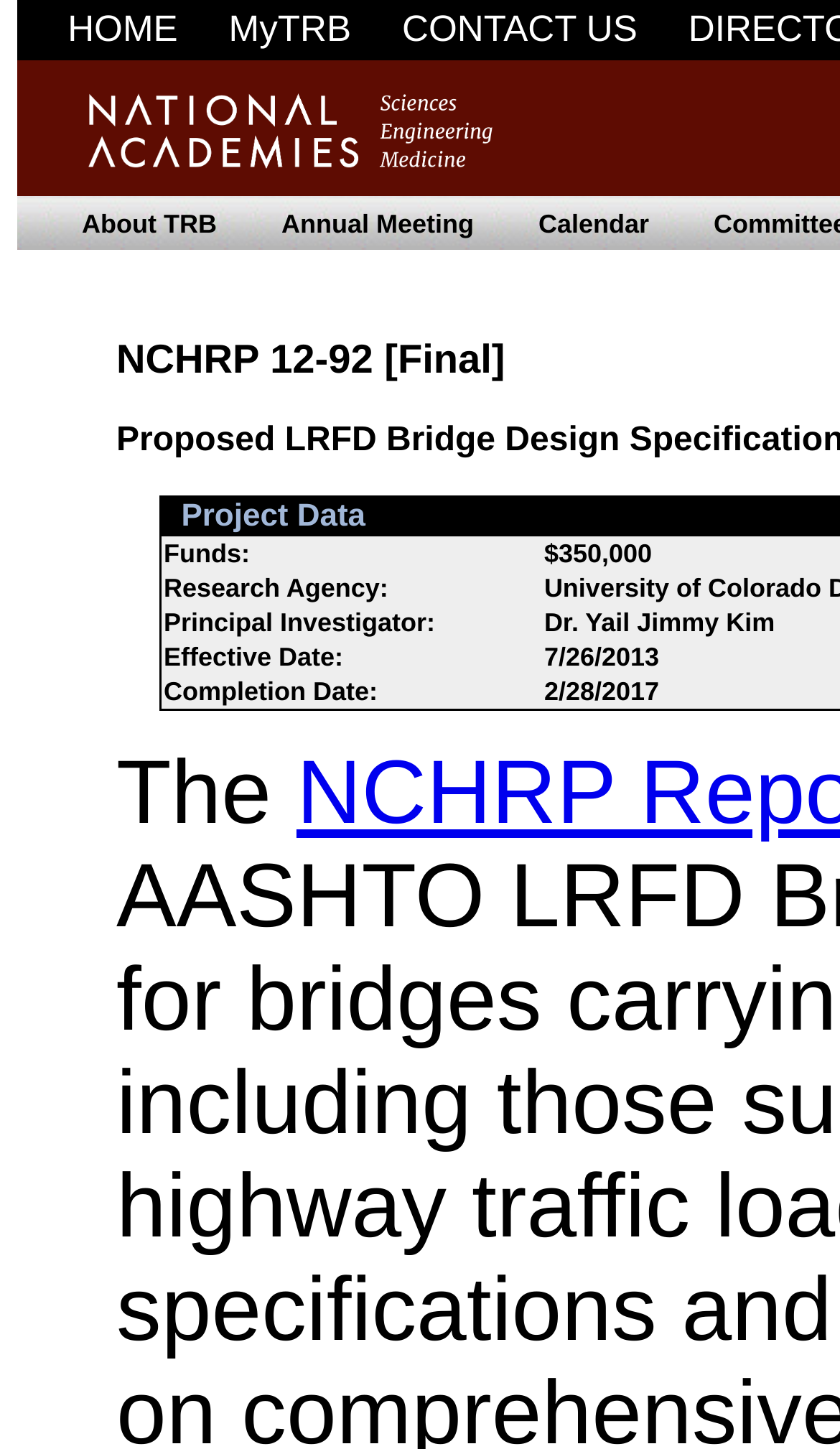Provide a short answer to the following question with just one word or phrase: How many table cells are there in the 'About TRB' section?

3